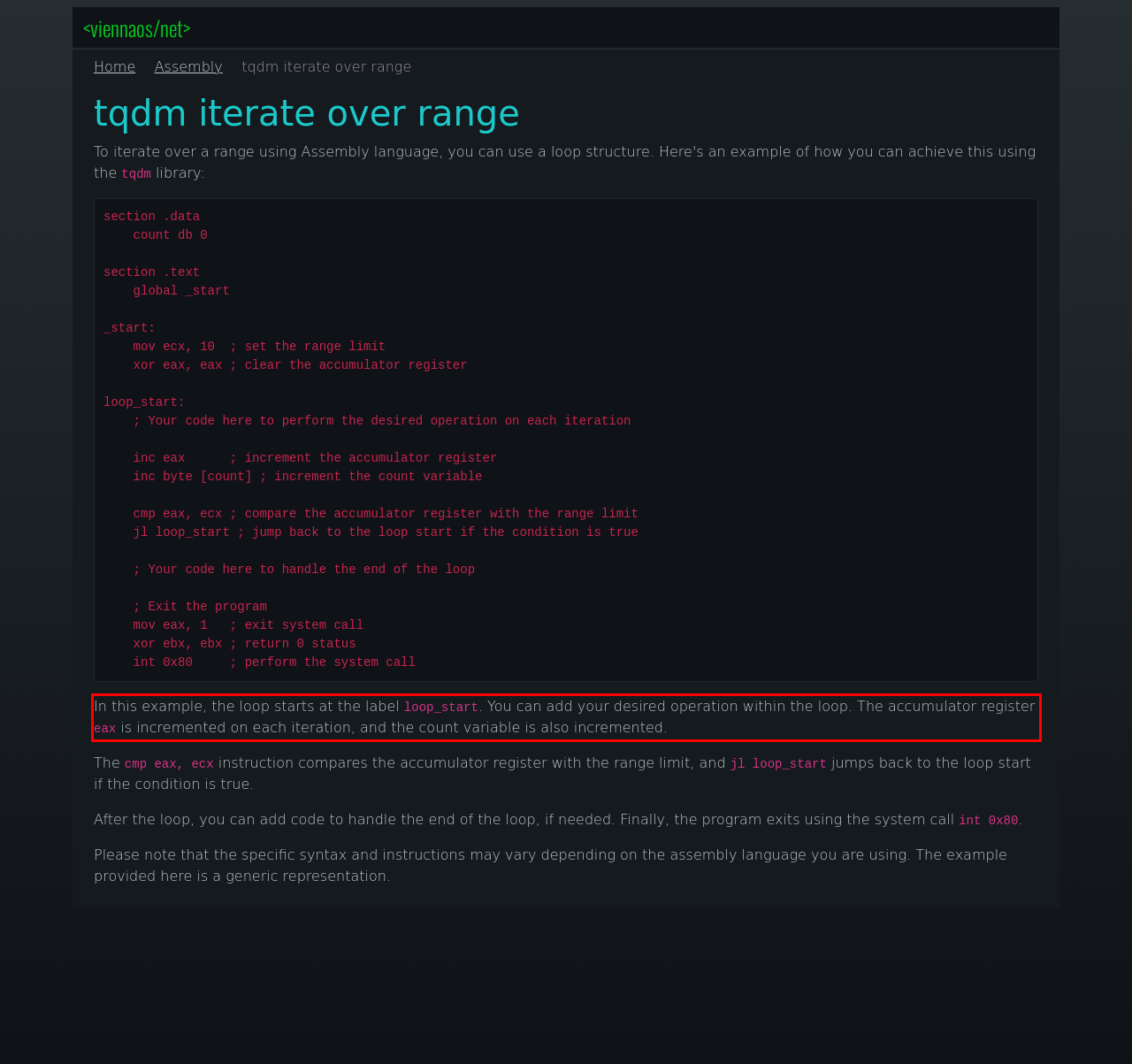Given a webpage screenshot, identify the text inside the red bounding box using OCR and extract it.

In this example, the loop starts at the label loop_start. You can add your desired operation within the loop. The accumulator register eax is incremented on each iteration, and the count variable is also incremented.